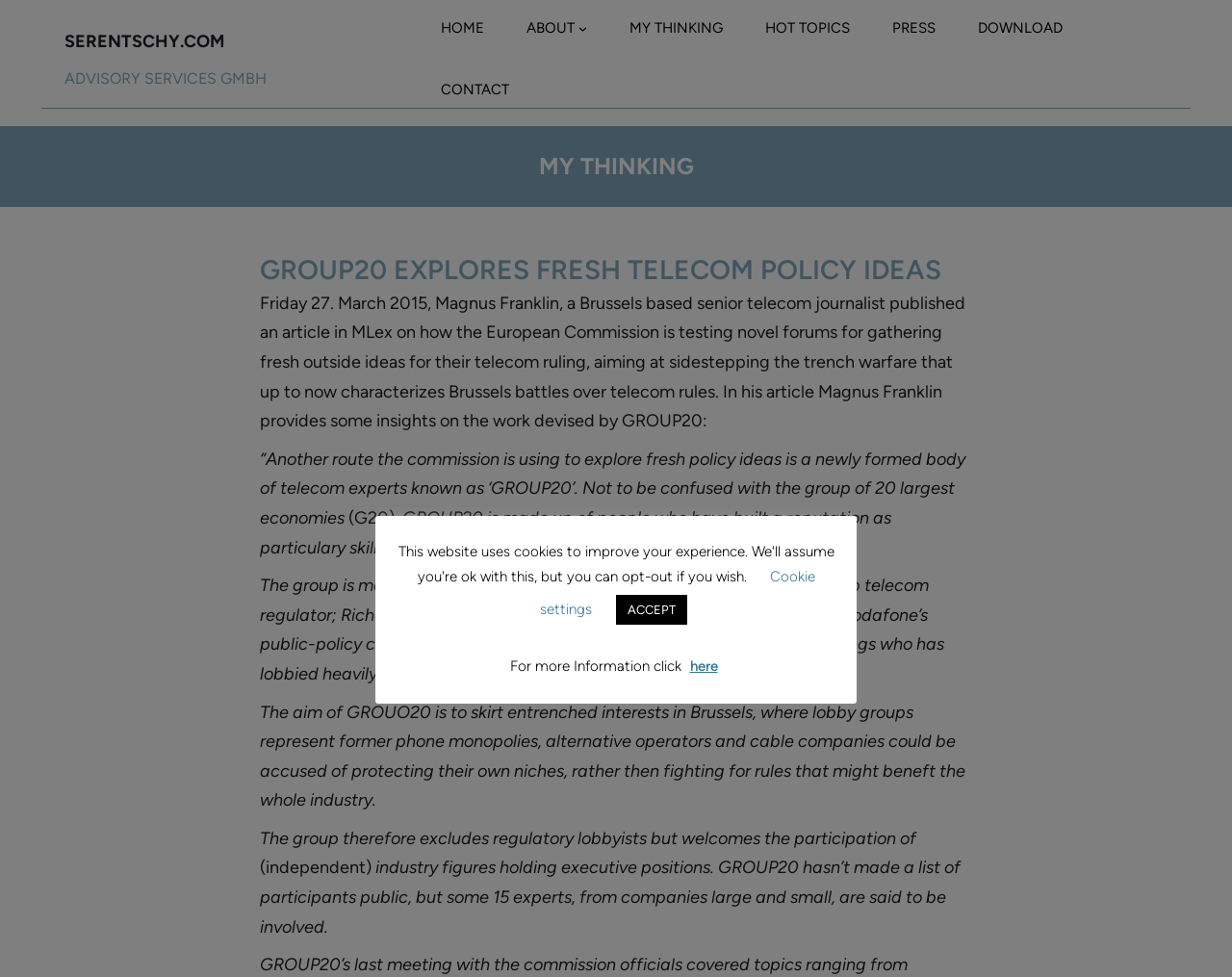Return the bounding box coordinates of the UI element that corresponds to this description: "here". The coordinates must be given as four float numbers in the range of 0 and 1, [left, top, right, bottom].

[0.56, 0.673, 0.582, 0.691]